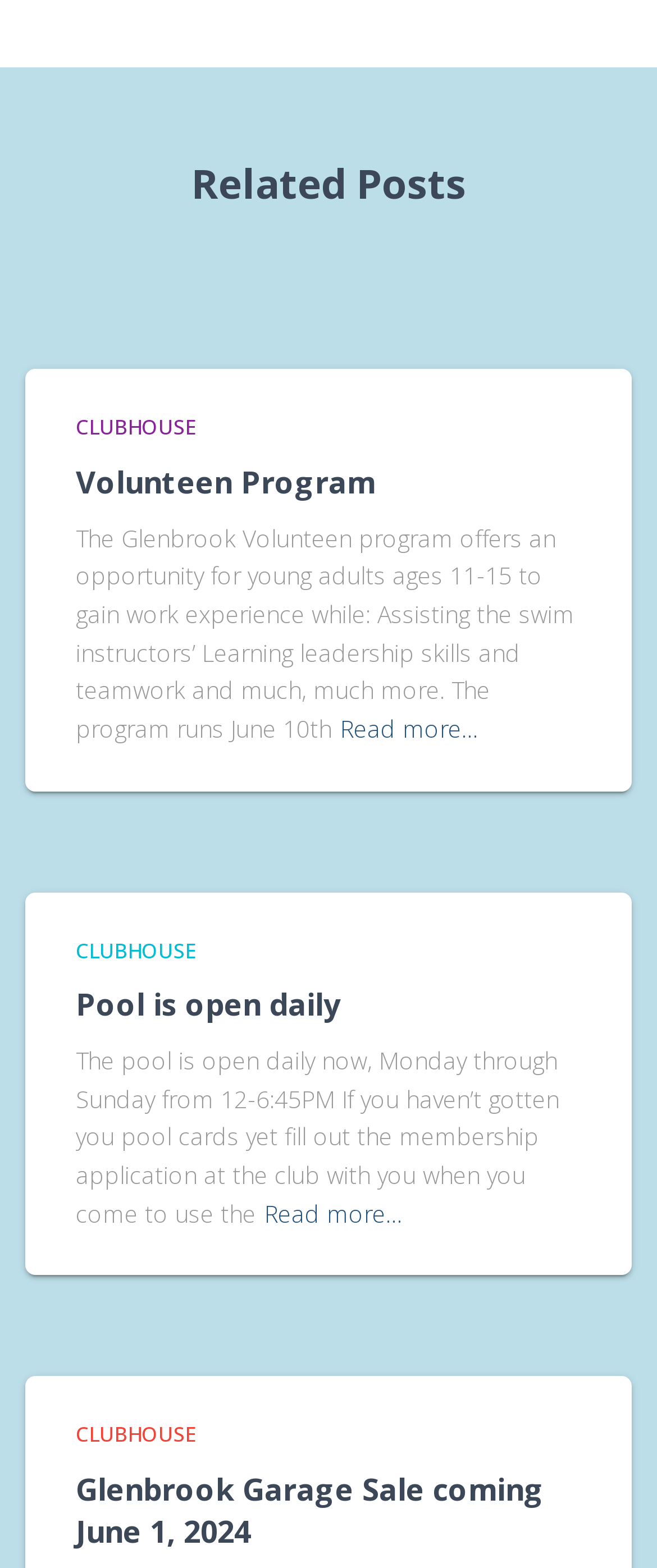Identify the bounding box coordinates of the region I need to click to complete this instruction: "Click on CLUBHOUSE".

[0.115, 0.263, 0.297, 0.282]